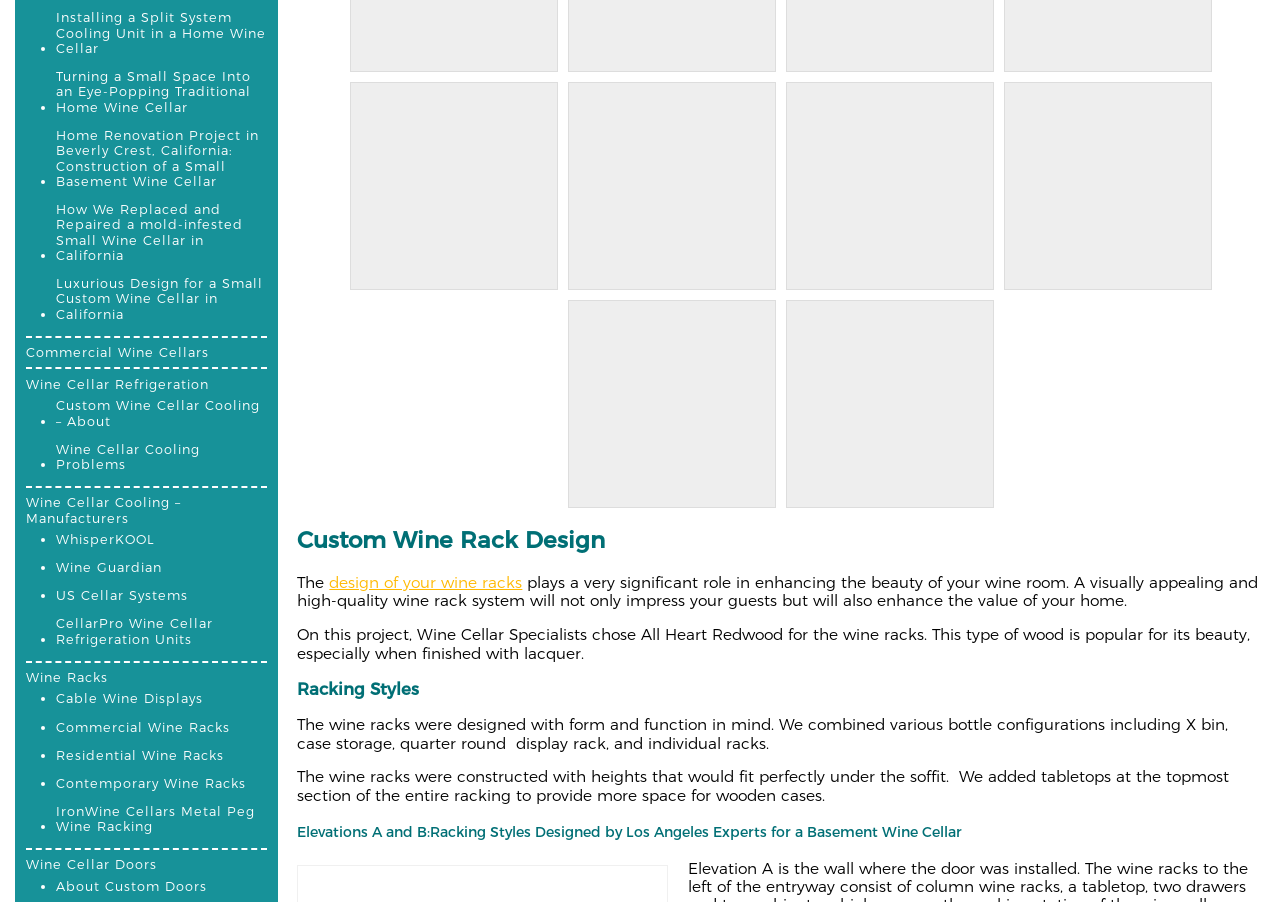Identify the bounding box coordinates for the UI element described as follows: Wine Cellar Cooling Problems. Use the format (top-left x, top-left y, bottom-right x, bottom-right y) and ensure all values are floating point numbers between 0 and 1.

[0.043, 0.49, 0.209, 0.524]